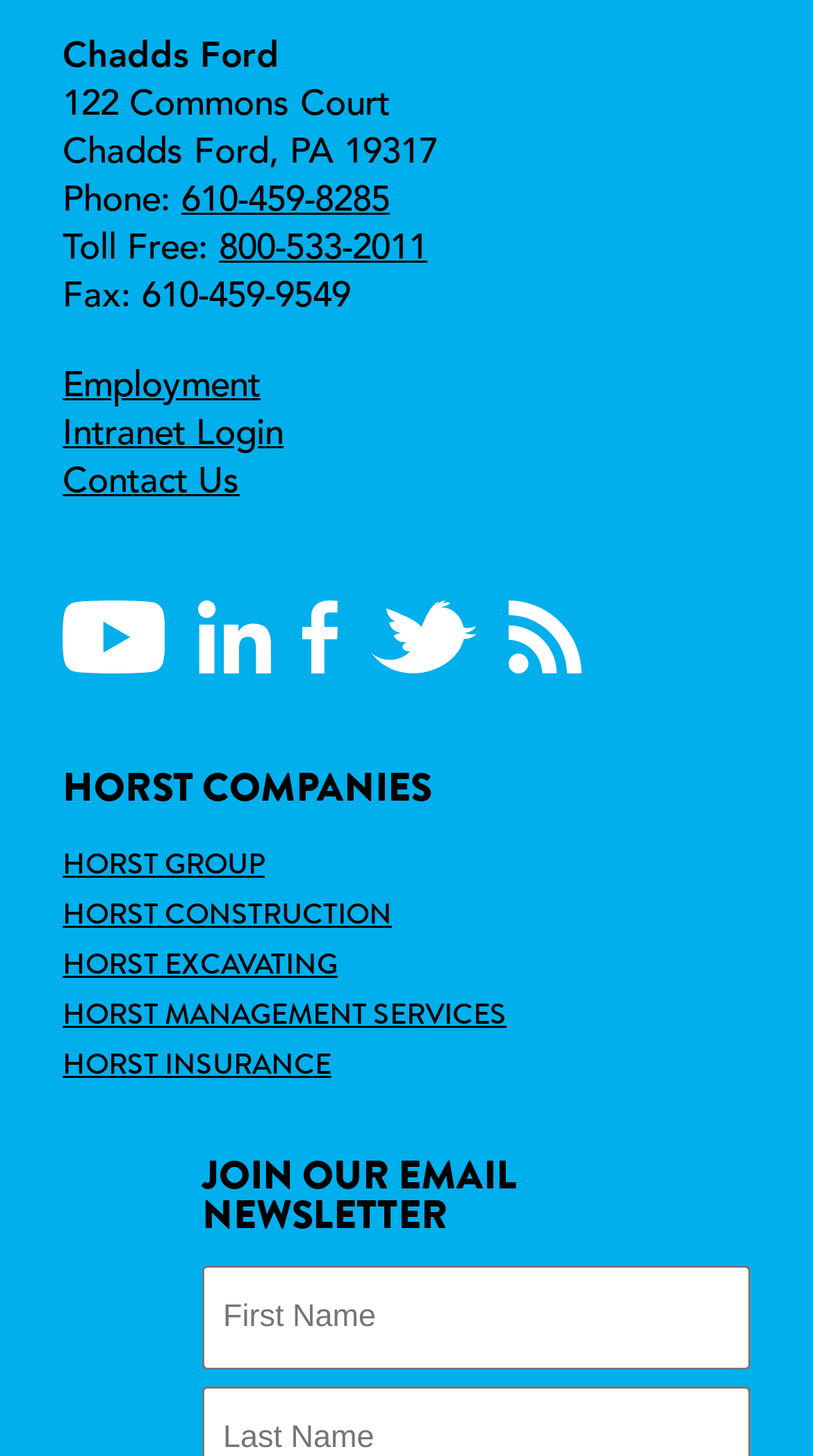Pinpoint the bounding box coordinates for the area that should be clicked to perform the following instruction: "Click the 'Read more at YouTube' link".

[0.077, 0.412, 0.205, 0.463]